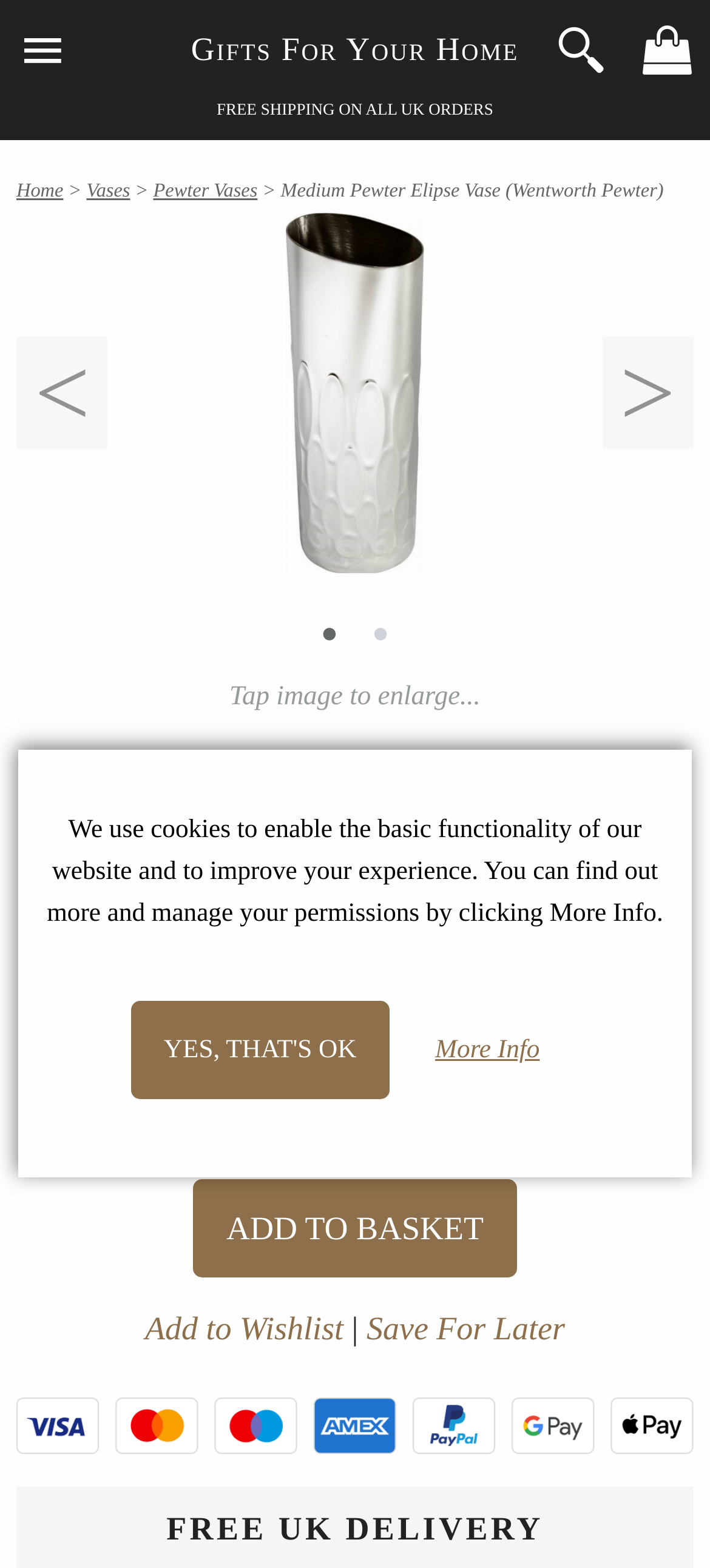Is the vase in stock?
Using the image as a reference, give a one-word or short phrase answer.

Yes